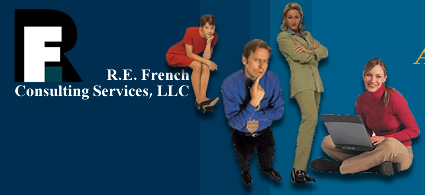Generate an elaborate caption for the given image.

This image showcases the logo and branding of R.E. French Consulting Services, LLC, prominently featuring a stylized letter "F" alongside a group of four diverse professionals. The individuals are depicted in various poses and attires, suggesting a dynamic and approachable team. They represent different aspects of business consultancy, exuding confidence and professionalism. The background is a gradient of blue tones, enhancing the visual appeal and emphasizing the company’s focus on innovation and expertise in the consulting sector. The layout serves to communicate the company's commitment to delivering quality service in agency automation within the insurance industry.